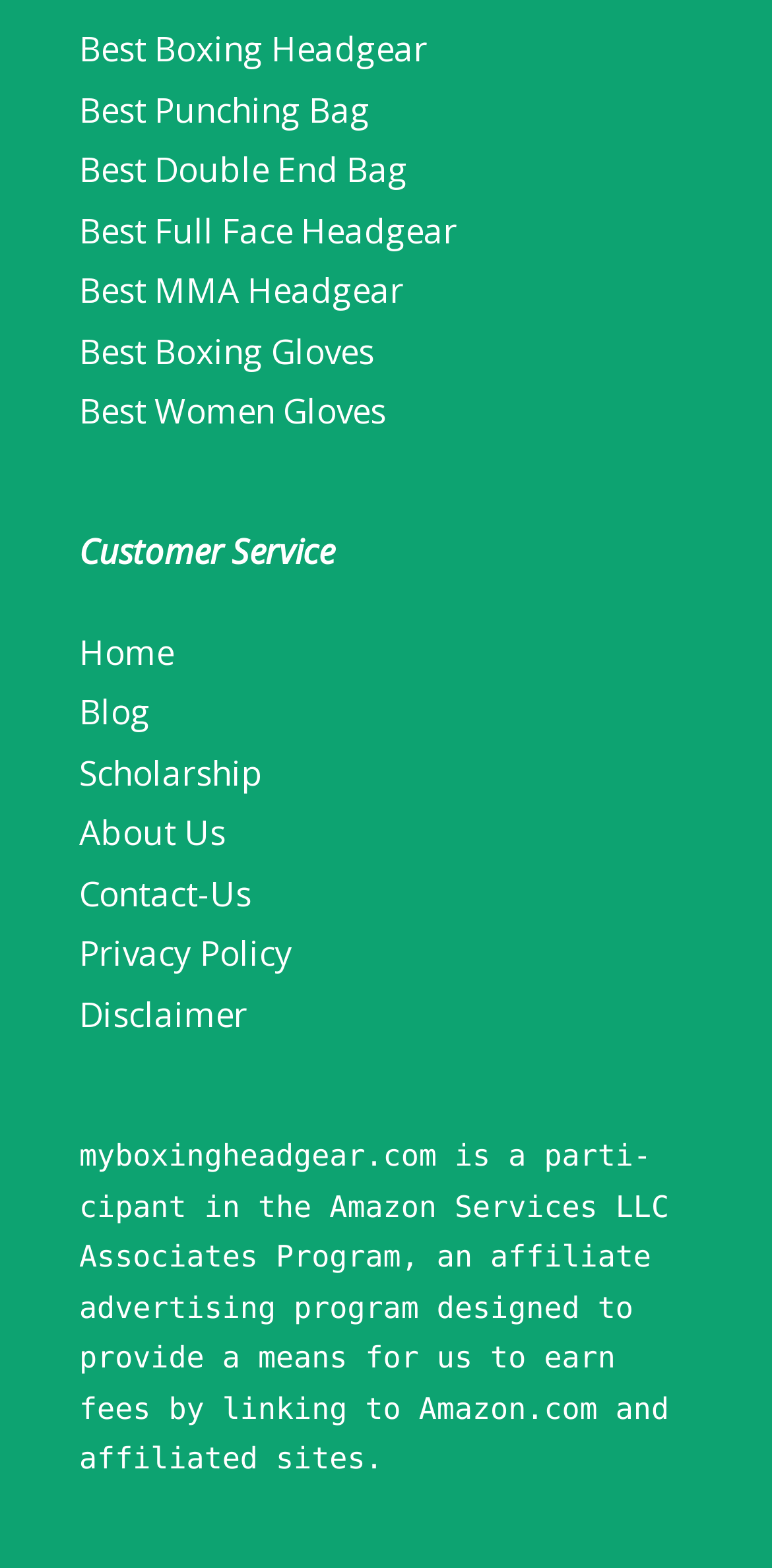Find and indicate the bounding box coordinates of the region you should select to follow the given instruction: "Visit http://carnivoraforum.com/topic/9330844/1/".

None